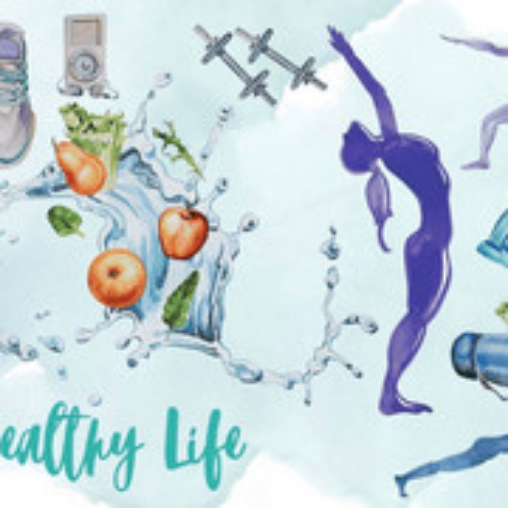Could you please study the image and provide a detailed answer to the question:
What is the purpose of the phrase 'Healthy Life' in the design?

The phrase 'Healthy Life' is artistically integrated into the design to serve as a motivational reminder of the benefits of maintaining a balanced and health-conscious lifestyle, encouraging the viewer to prioritize their well-being.